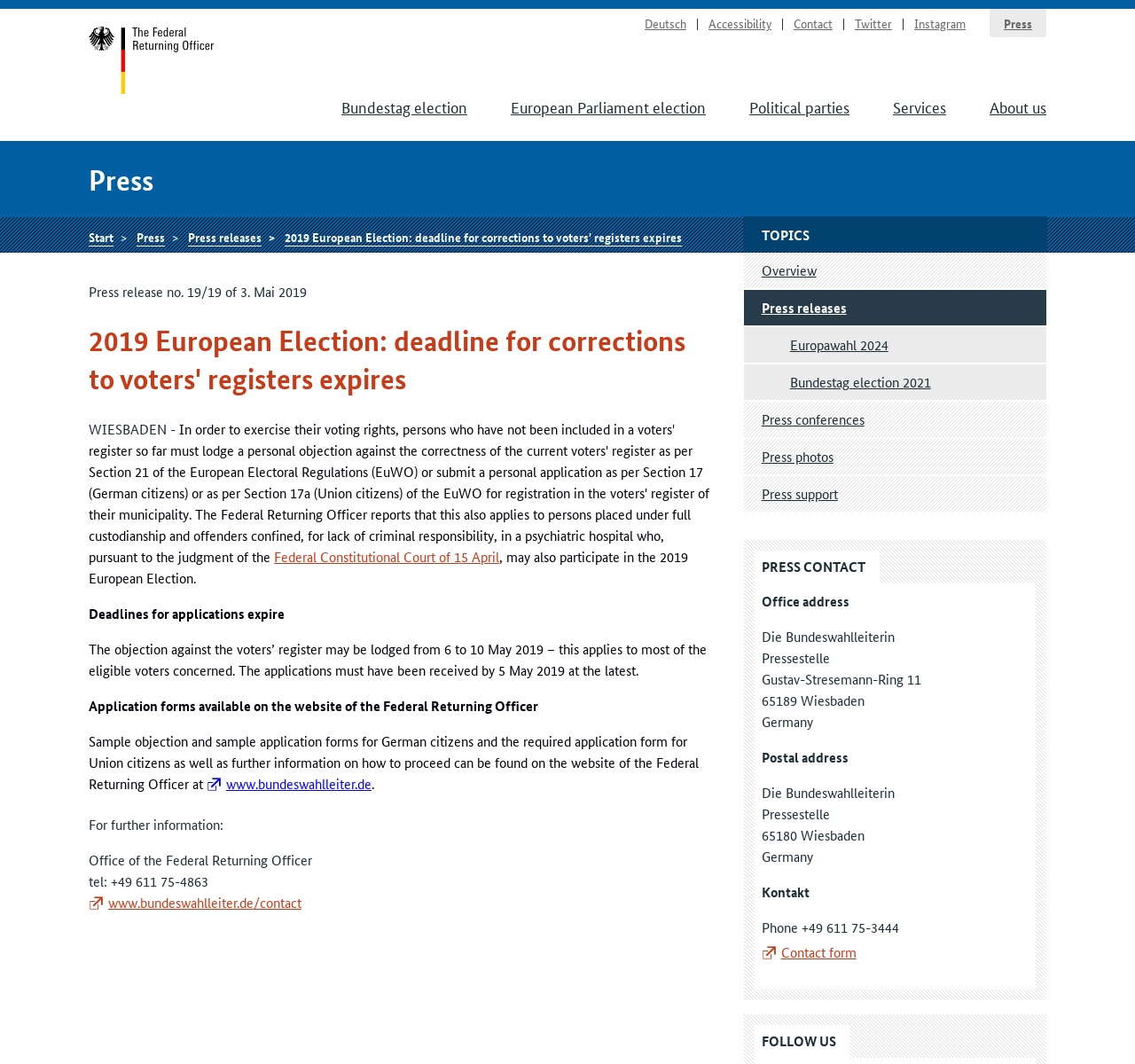Determine the main text heading of the webpage and provide its content.

2019 European Election: deadline for corrections to voters' registers expires